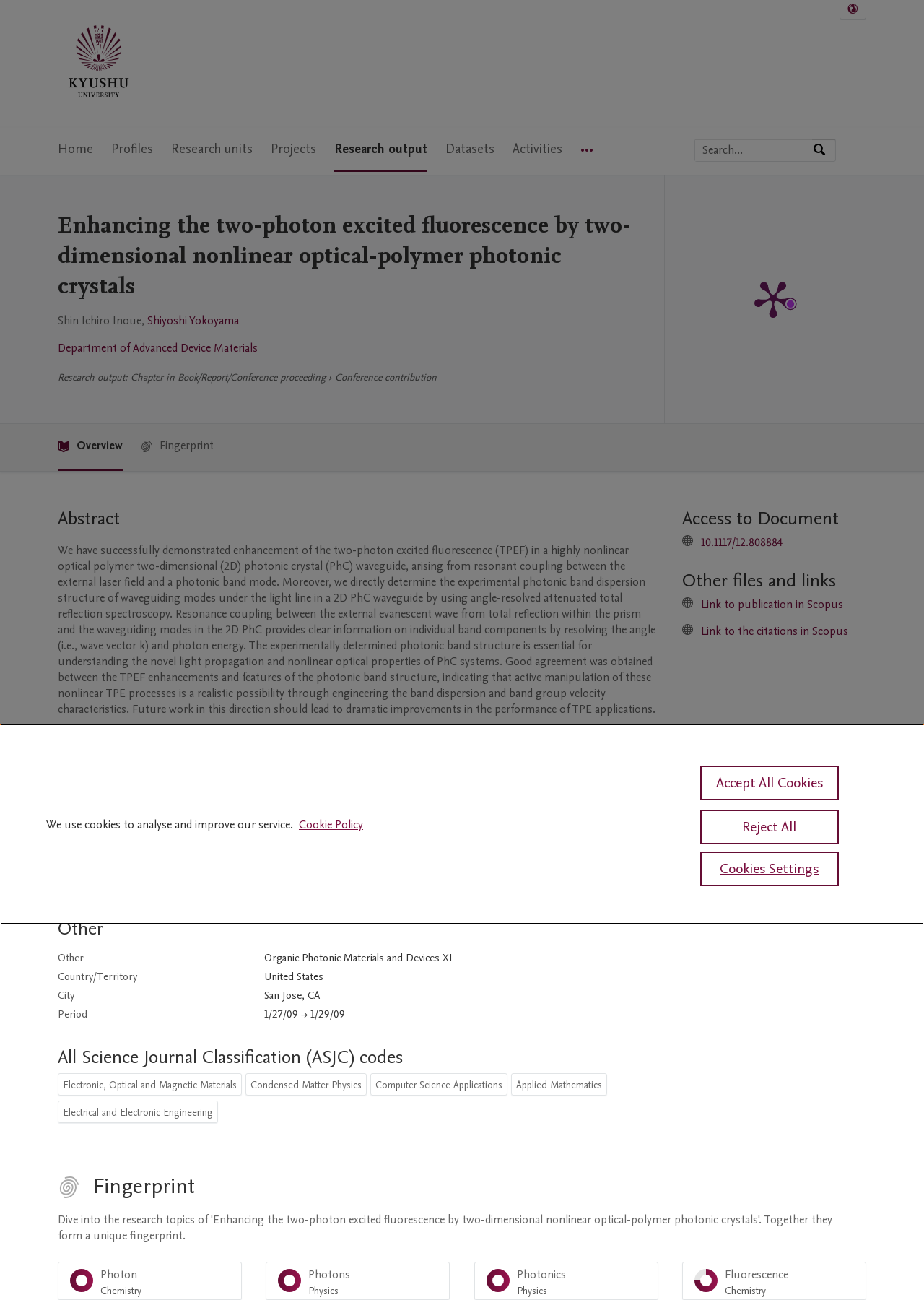Identify the bounding box for the given UI element using the description provided. Coordinates should be in the format (top-left x, top-left y, bottom-right x, bottom-right y) and must be between 0 and 1. Here is the description: Projects

[0.293, 0.098, 0.342, 0.132]